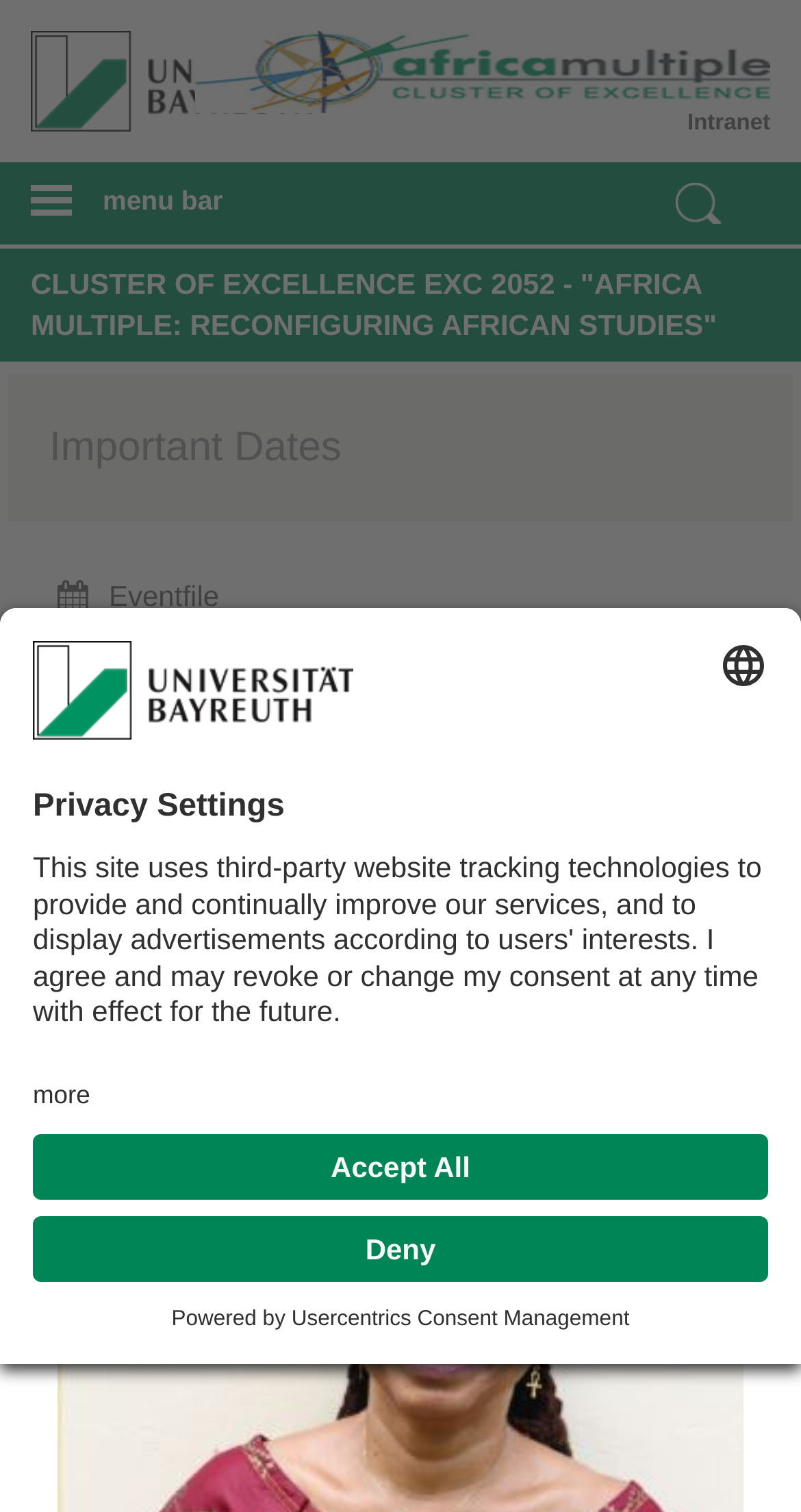What is the topic of the lecture?
Please ensure your answer is as detailed and informative as possible.

The heading 'Lecture by Akosua Adomako Ampofo: Feminist Researchers Exploring Young African Men Living and Performing Blackness in the Diaspora' is displayed on the webpage, indicating that the topic of the lecture is related to feminist researchers exploring young African men.